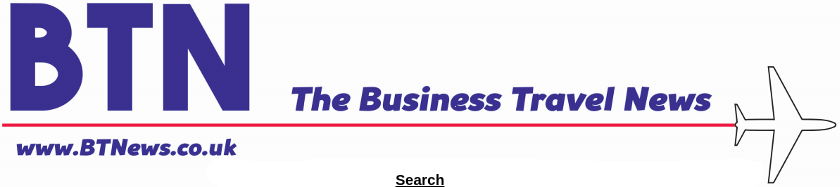What is the purpose of the 'Search' link?
Please provide a detailed and thorough answer to the question.

The 'Search' link is included at the bottom of the image, suggesting an interactive element for users seeking specific information within the site, allowing them to quickly find what they are looking for.